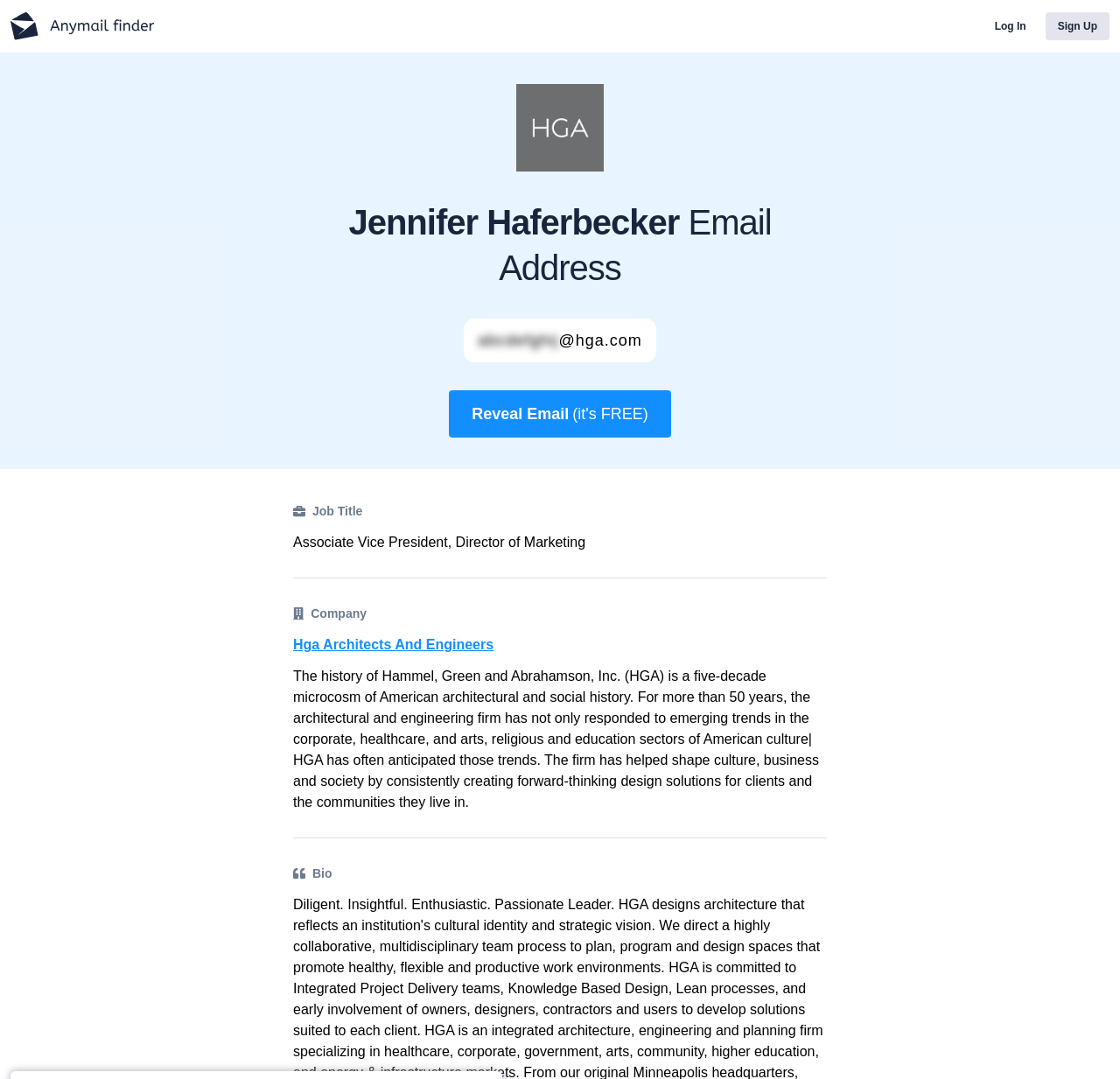Determine the bounding box for the UI element that matches this description: "Log In".

[0.877, 0.011, 0.927, 0.037]